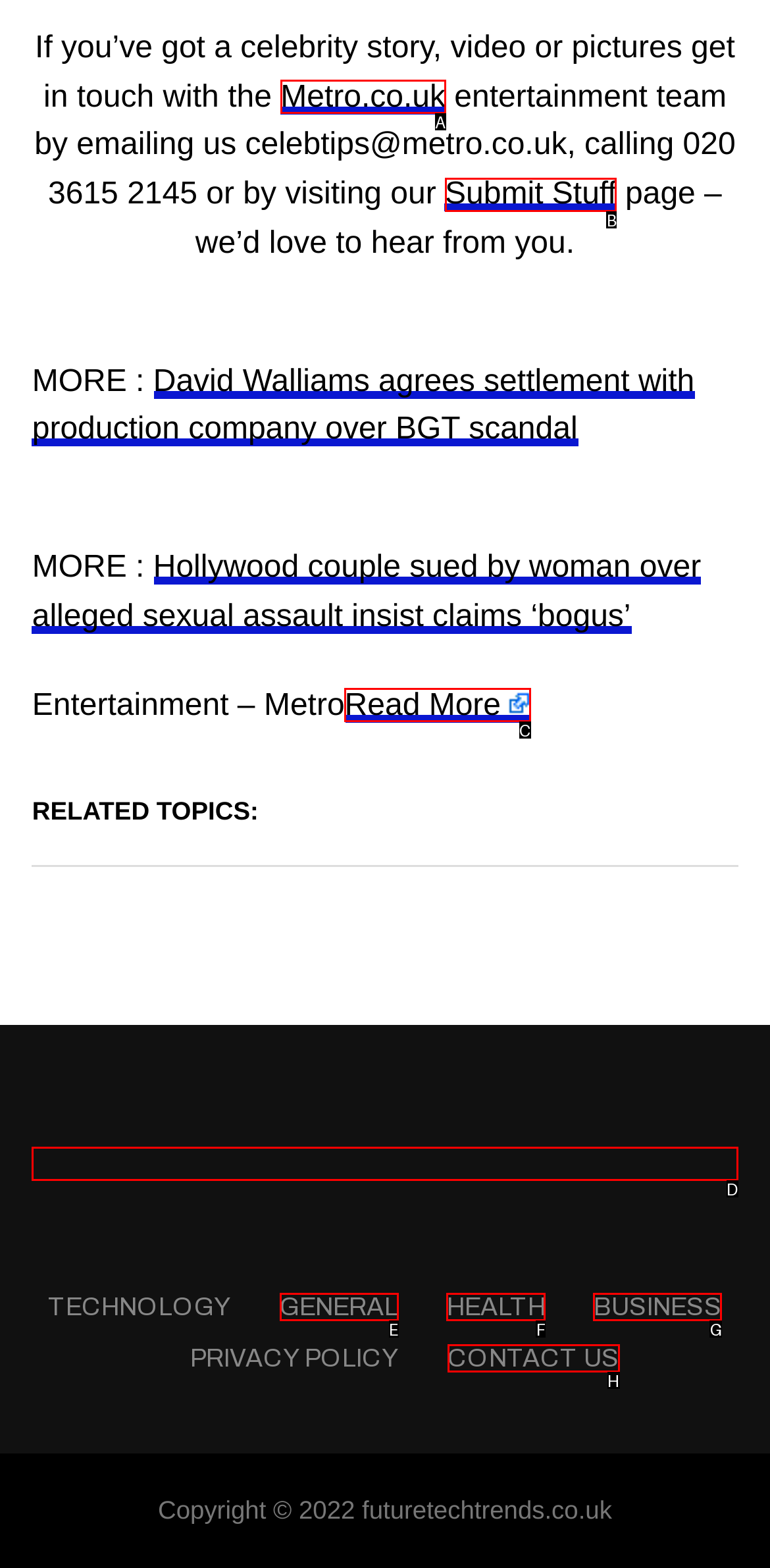Choose the letter that best represents the description: Metro.co.uk. Provide the letter as your response.

A